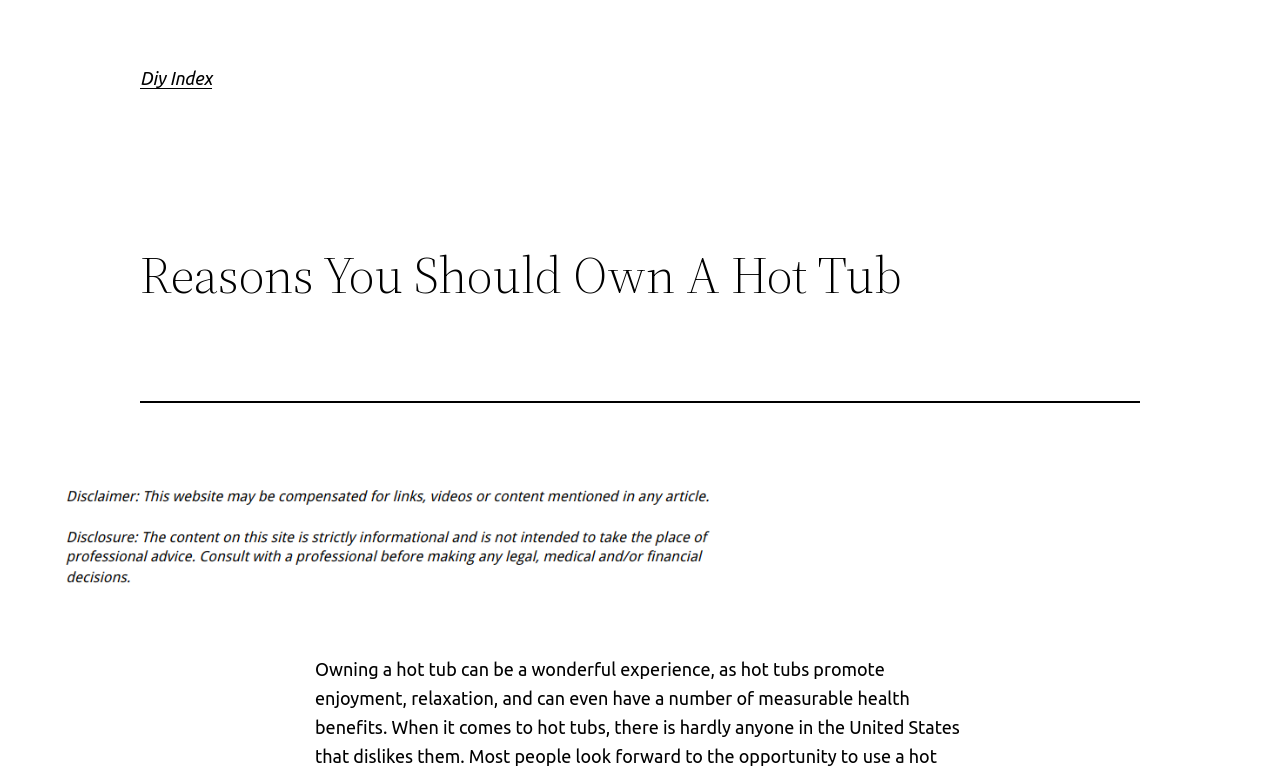From the given element description: "Diy Index", find the bounding box for the UI element. Provide the coordinates as four float numbers between 0 and 1, in the order [left, top, right, bottom].

[0.109, 0.088, 0.166, 0.114]